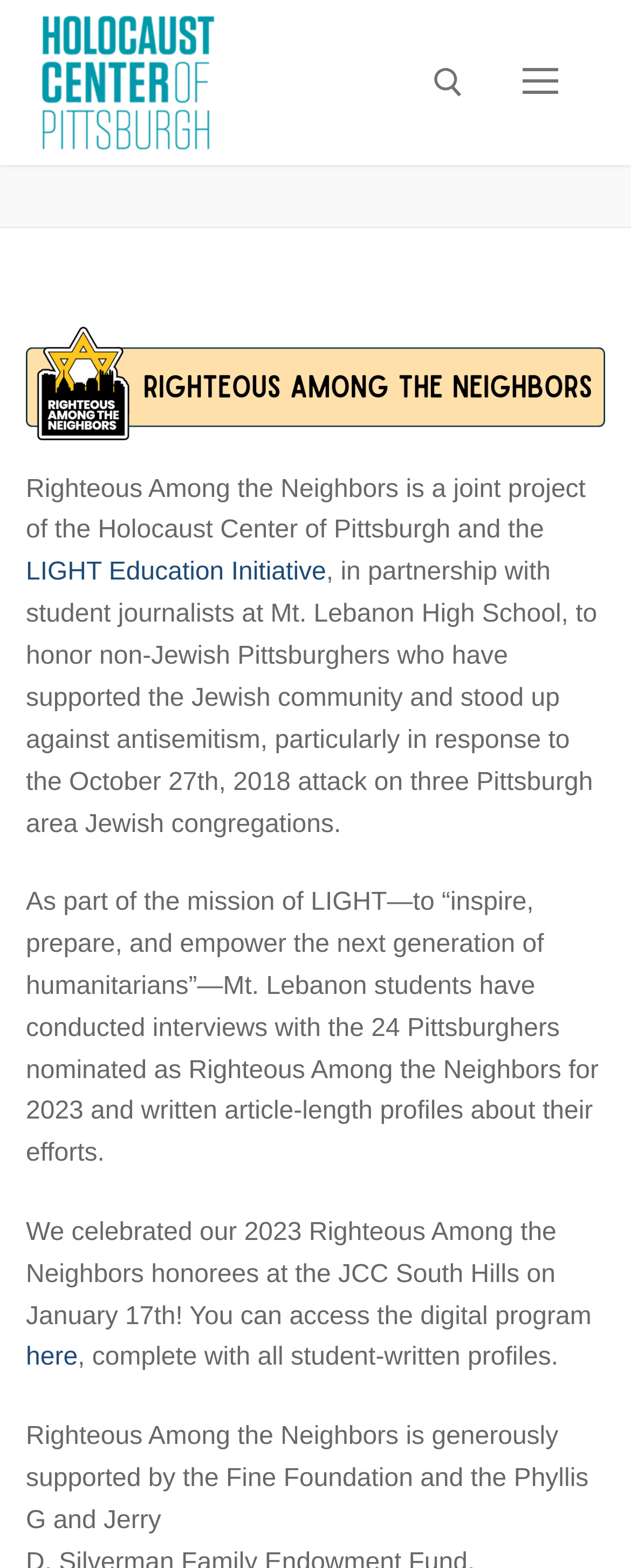Give a complete and precise description of the webpage's appearance.

The webpage is dedicated to the "Righteous Among the Neighbors" project, a joint initiative of the Holocaust Center of Pittsburgh and the LIGHT Education Initiative. At the top left, there is a link to the Holocaust Center of Pittsburgh, accompanied by an image with the same name. 

To the right of the image, there is a link to open a search tool. Below this link, a search bar is located, consisting of a text label "Search for:", a search box, and a submit search button. 

On the top right, a navigation icon button is situated. When clicked, it reveals a section containing a figure, followed by a block of text that describes the project's mission and objectives. This text is divided into four paragraphs, which provide information about the project's partners, its goals, and the achievements of the student journalists involved. 

The text also mentions an event that took place on January 17th at the JCC South Hills, where the 2023 Righteous Among the Neighbors honorees were celebrated. A link to access the digital program of the event is provided, along with a brief description of its contents.